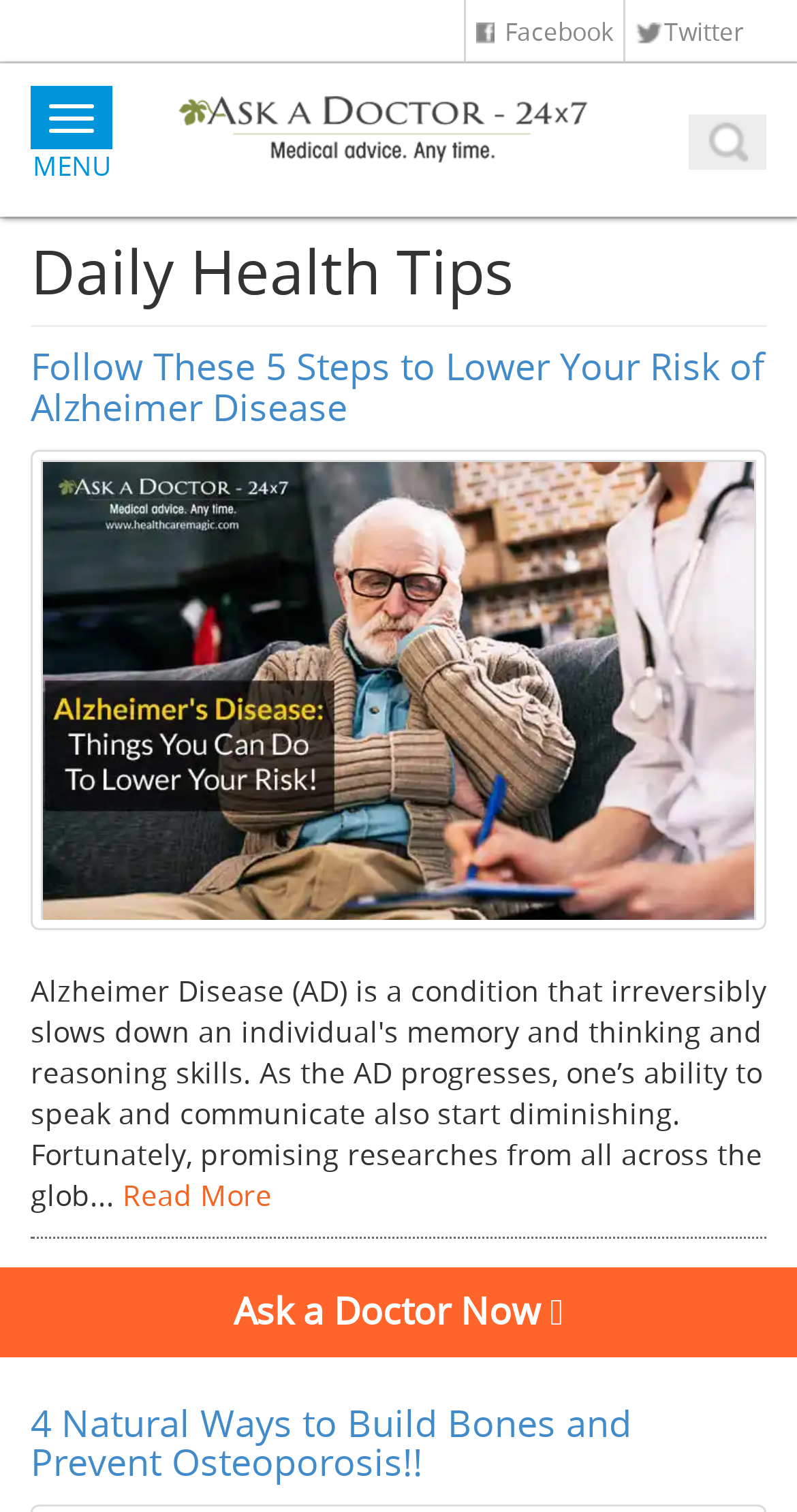What is the topic of the first article?
Based on the visual details in the image, please answer the question thoroughly.

The first article has a heading 'Follow These 5 Steps to Lower Your Risk of Alzheimer Disease' with bounding box coordinates [0.038, 0.23, 0.962, 0.283]. This indicates that the topic of the first article is Alzheimer Disease.